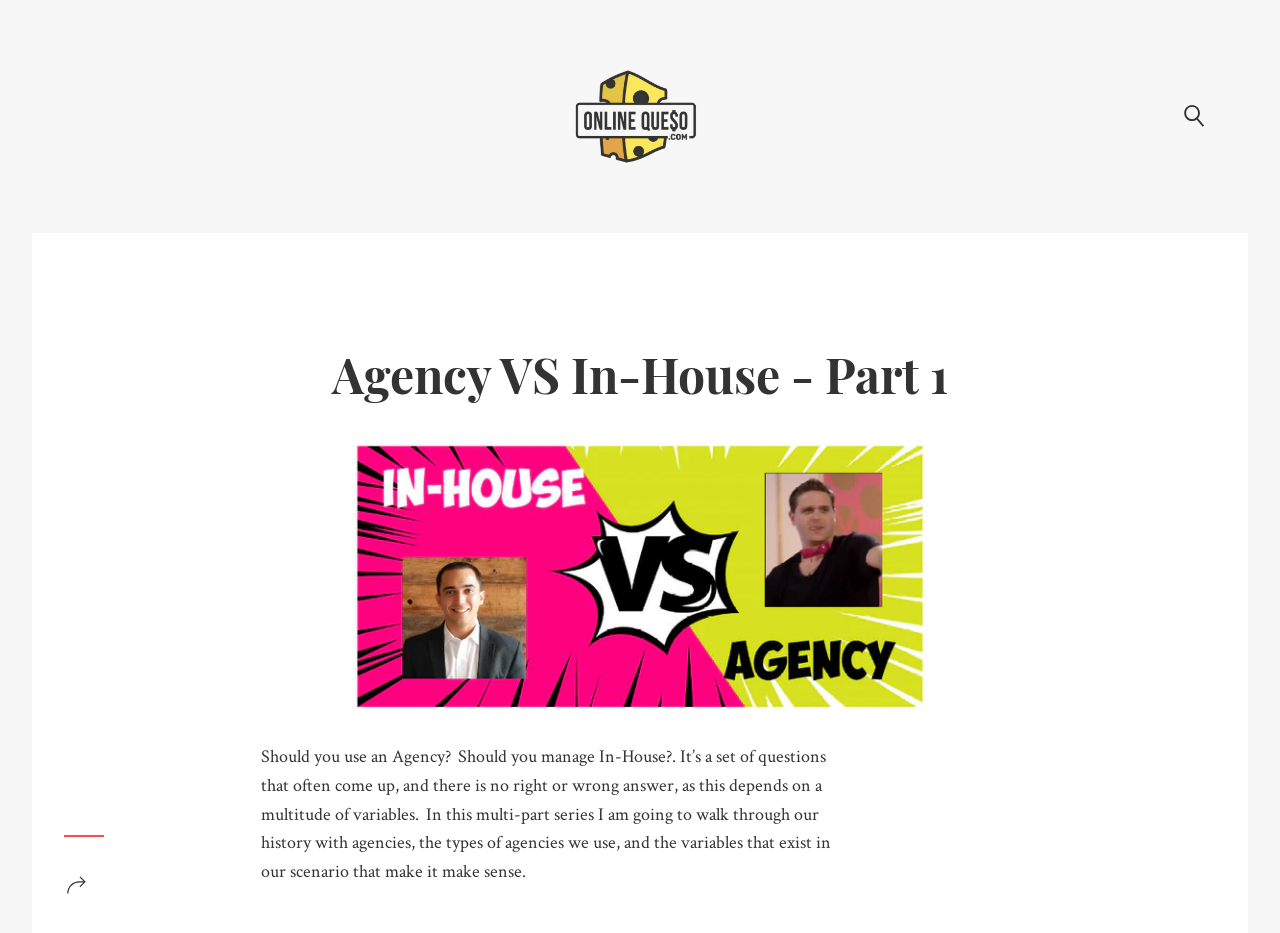What is the purpose of the button on the top right corner?
Based on the screenshot, answer the question with a single word or phrase.

Search